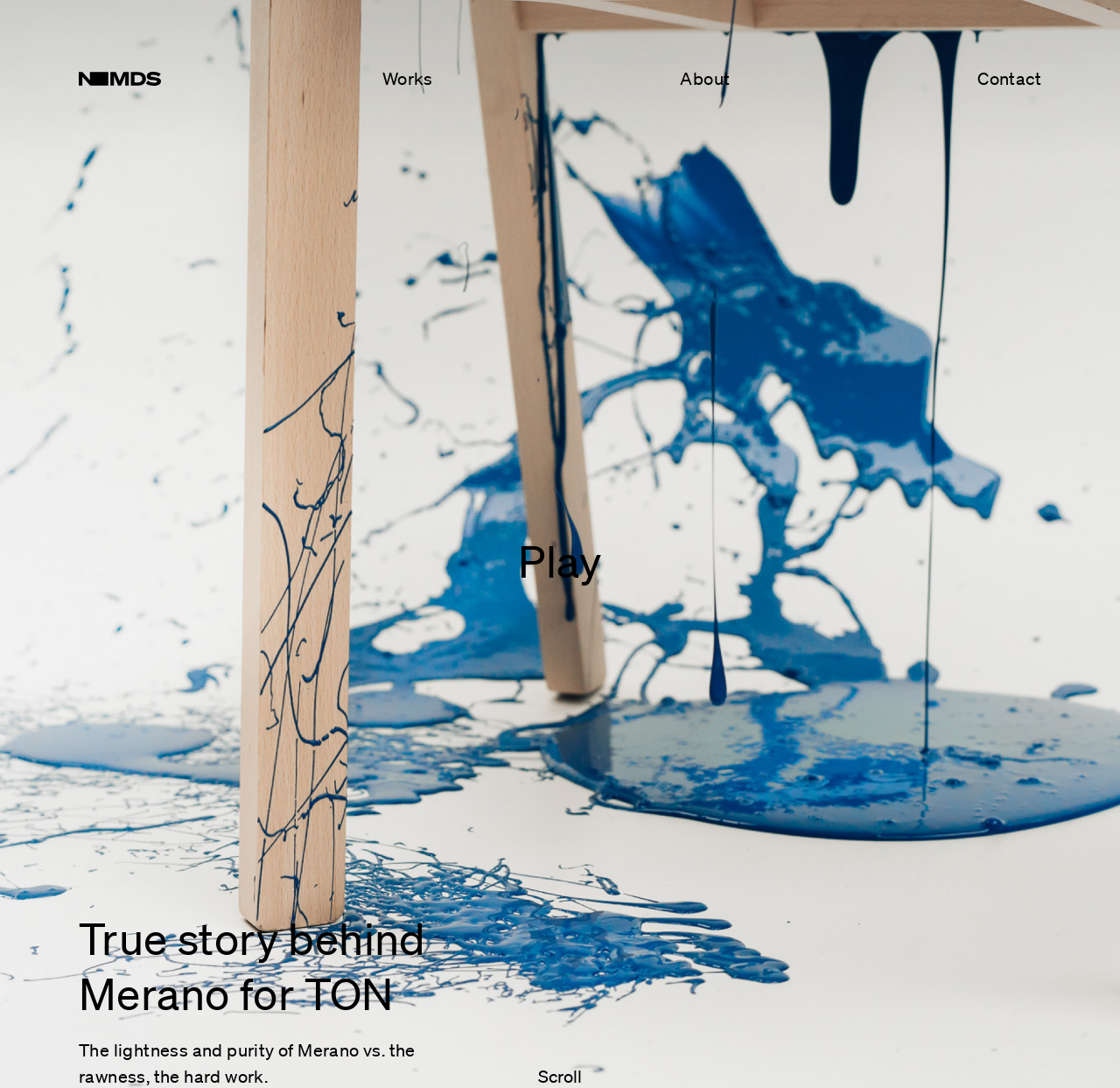Describe the webpage meticulously, covering all significant aspects.

This webpage appears to be a landing page or a promotional page for a company or product called Merano. At the top left corner, there is a small image with a link, which seems to be a logo or a brand identifier. 

On the top navigation bar, there are three links: "Works", "About", and "Contact", which are evenly spaced and horizontally aligned, taking up about half of the screen width. 

Below the navigation bar, there is a prominent call-to-action button labeled "Play", which is centered and takes up about a quarter of the screen width.

The main content of the page is a heading that reads "True story behind Merano for TON", which is positioned near the bottom left corner of the screen. Below the heading, there is a paragraph of text that describes the essence of Merano, contrasting its lightness and purity with the rawness and hard work involved.